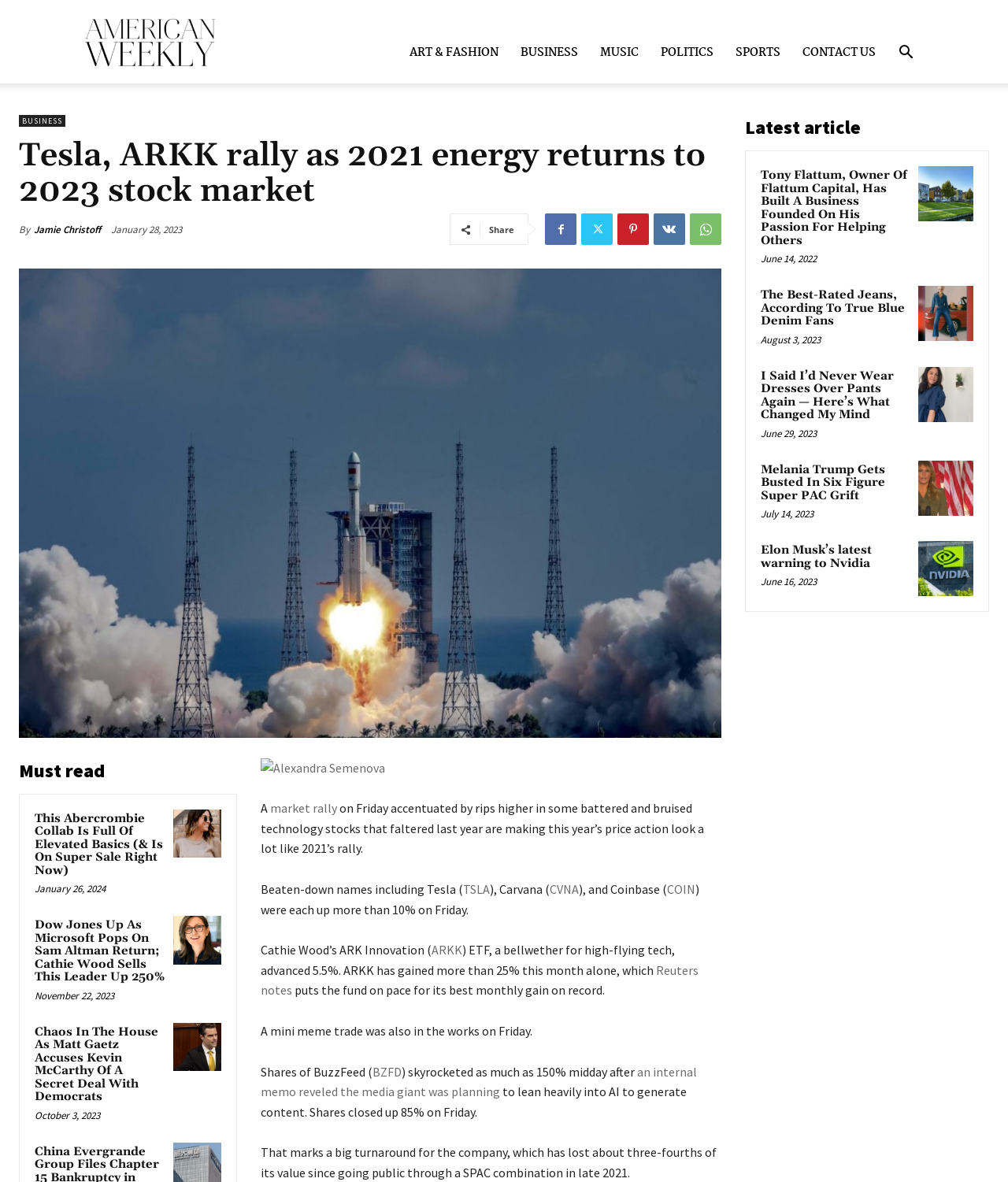Please find the top heading of the webpage and generate its text.

Tesla, ARKK rally as 2021 energy returns to 2023 stock market